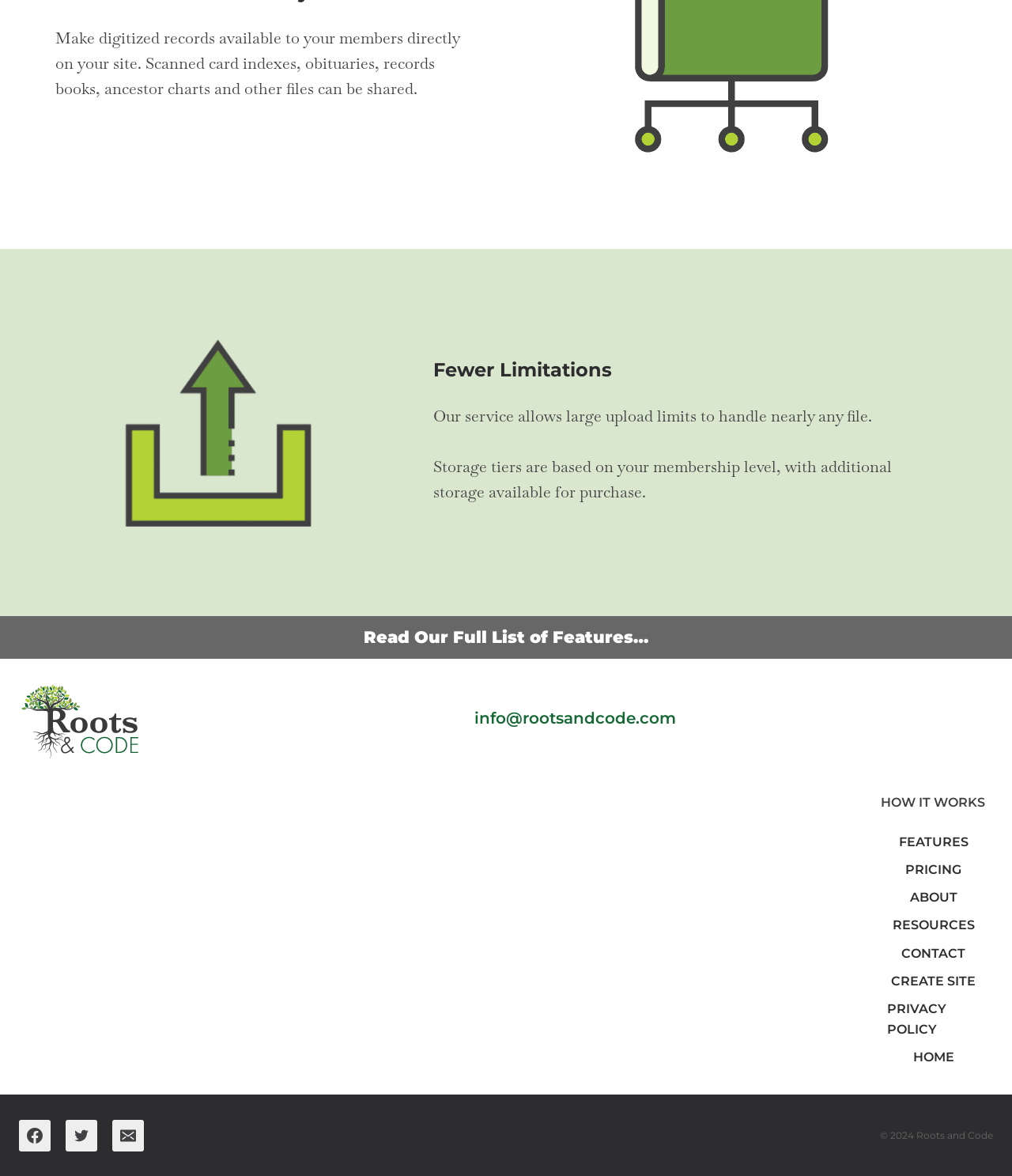Using the provided description: "parent_node: HOW IT WORKS", find the bounding box coordinates of the corresponding UI element. The output should be four float numbers between 0 and 1, in the format [left, top, right, bottom].

[0.746, 0.668, 0.864, 0.911]